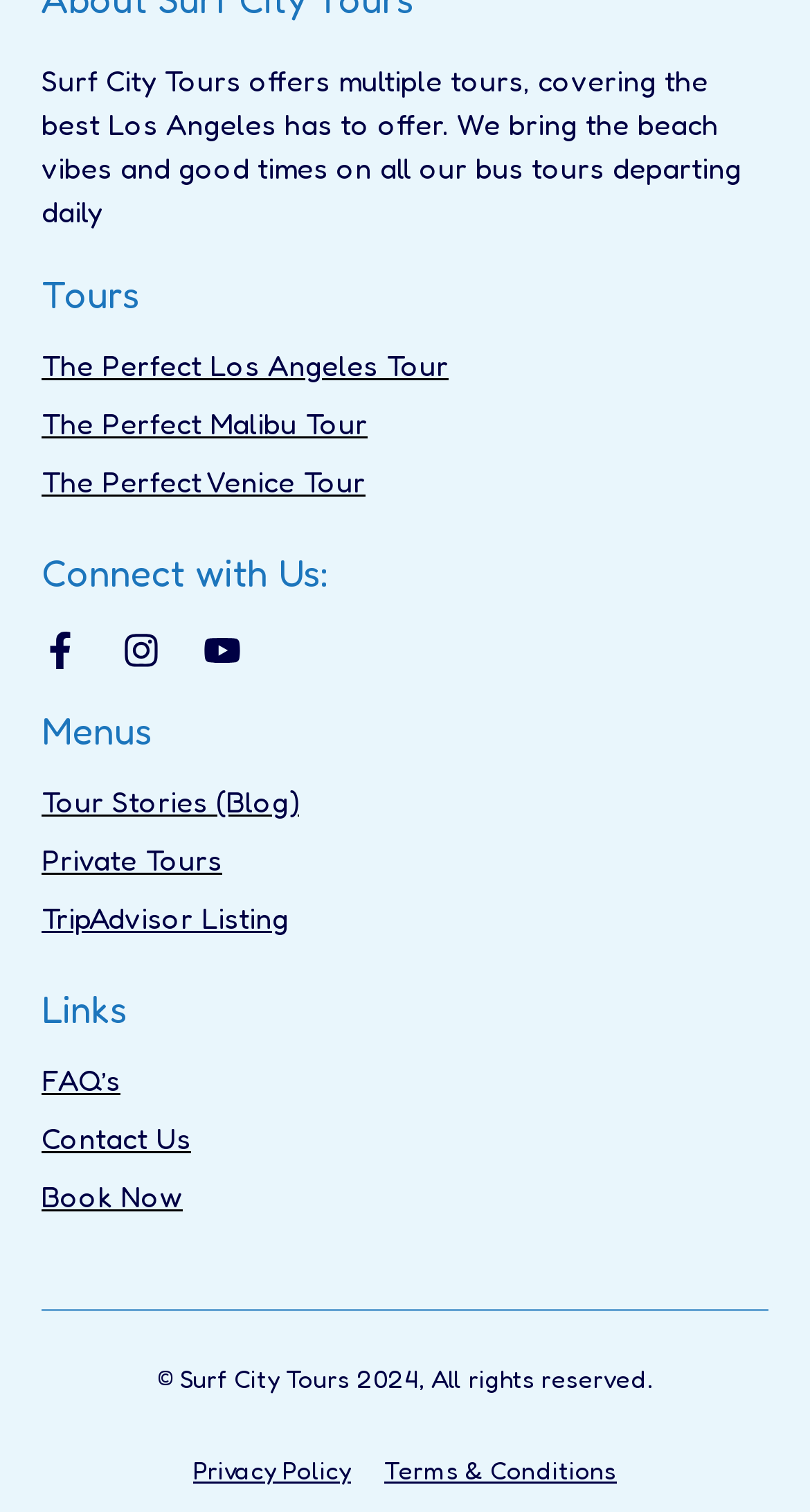What year is the copyright for Surf City Tours?
Refer to the image and give a detailed answer to the query.

The StaticText element with the text '© Surf City Tours 2024, All rights reserved.' indicates that the copyright for Surf City Tours is for the year 2024.